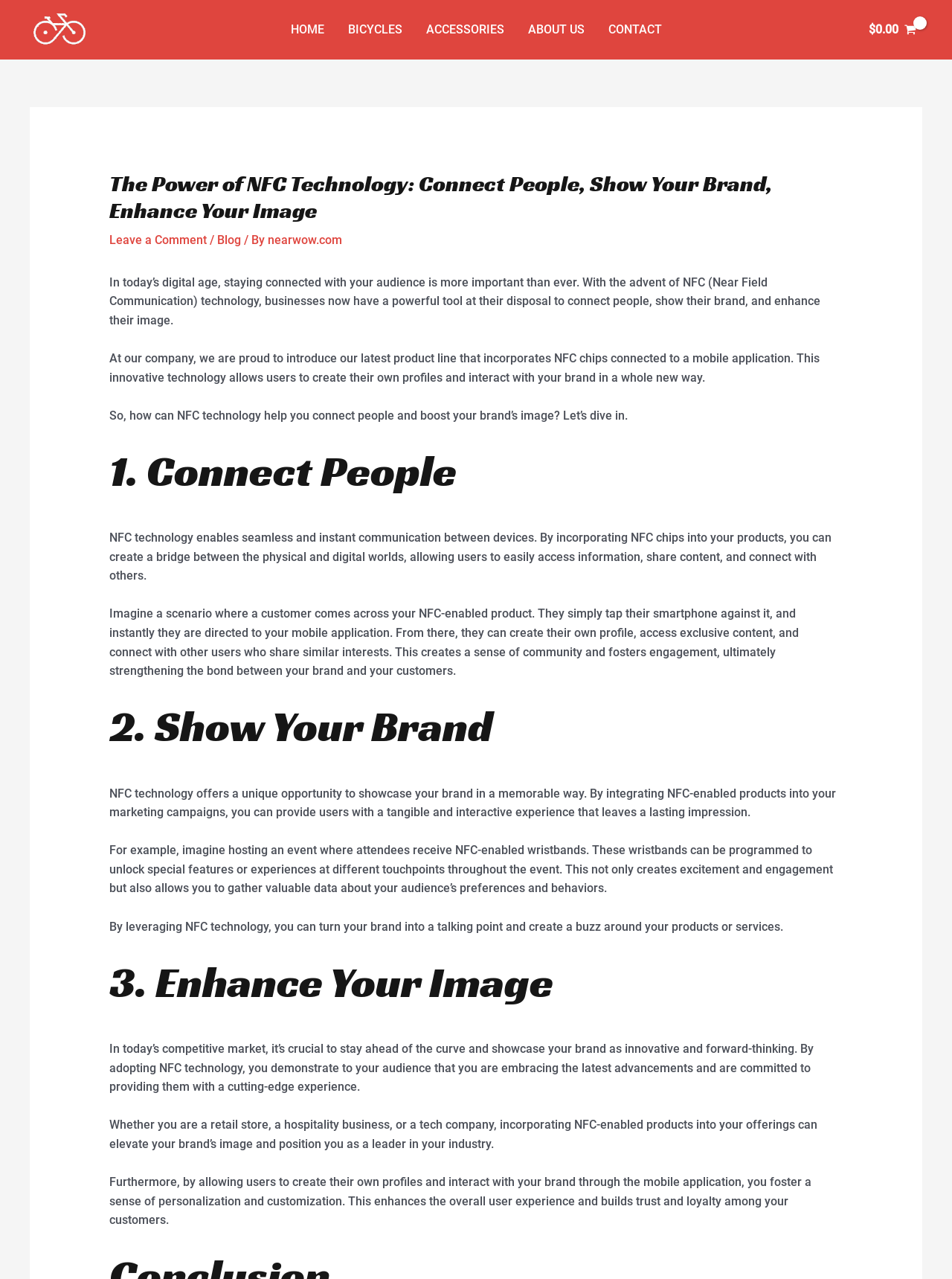Refer to the image and provide a thorough answer to this question:
What is the purpose of NFC technology?

According to the webpage, NFC technology enables seamless and instant communication between devices, allowing users to create their own profiles and interact with a brand in a whole new way, ultimately strengthening the bond between the brand and its customers.